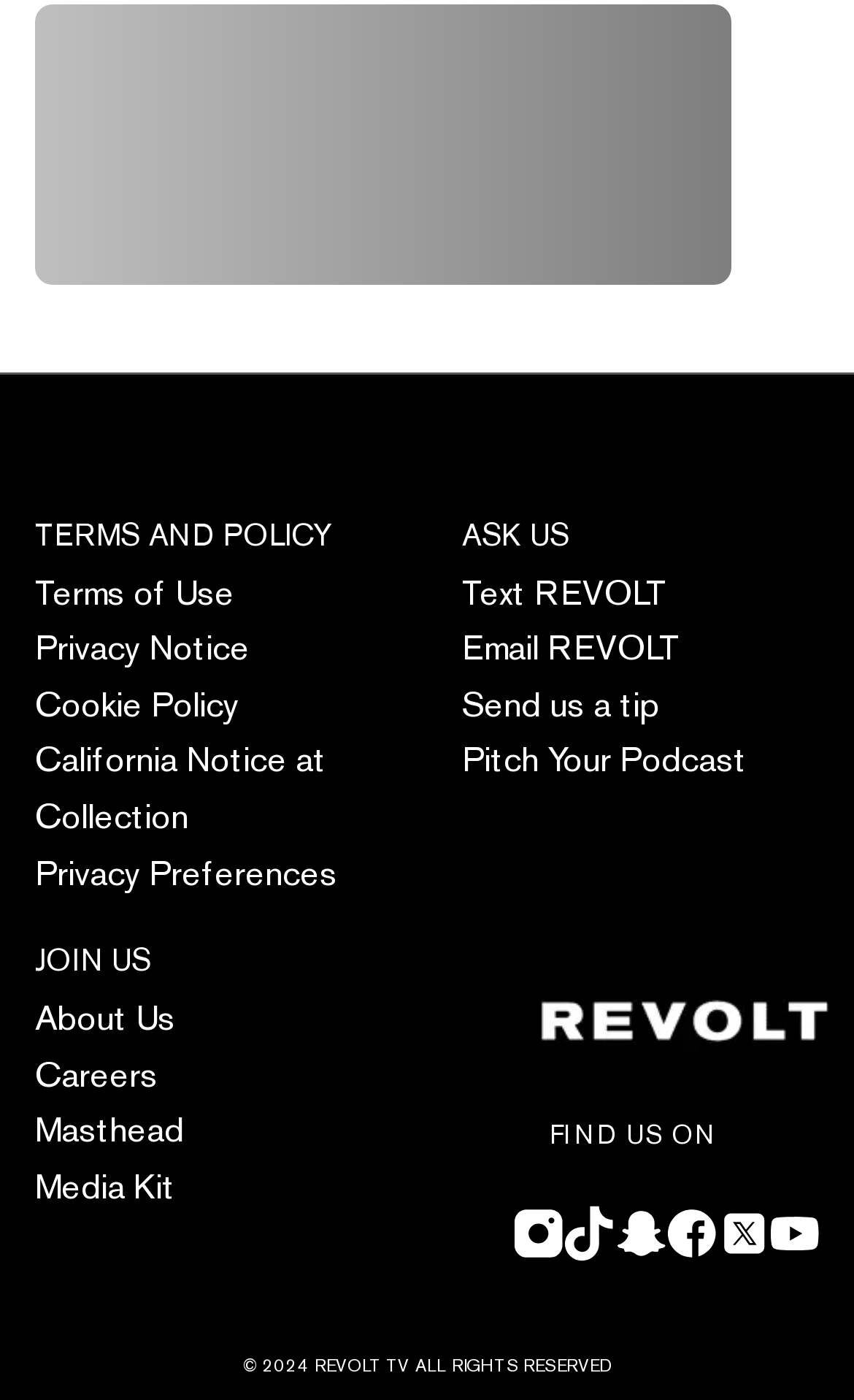Identify the bounding box coordinates for the UI element described as: "Text REVOLT". The coordinates should be provided as four floats between 0 and 1: [left, top, right, bottom].

[0.541, 0.406, 0.782, 0.439]